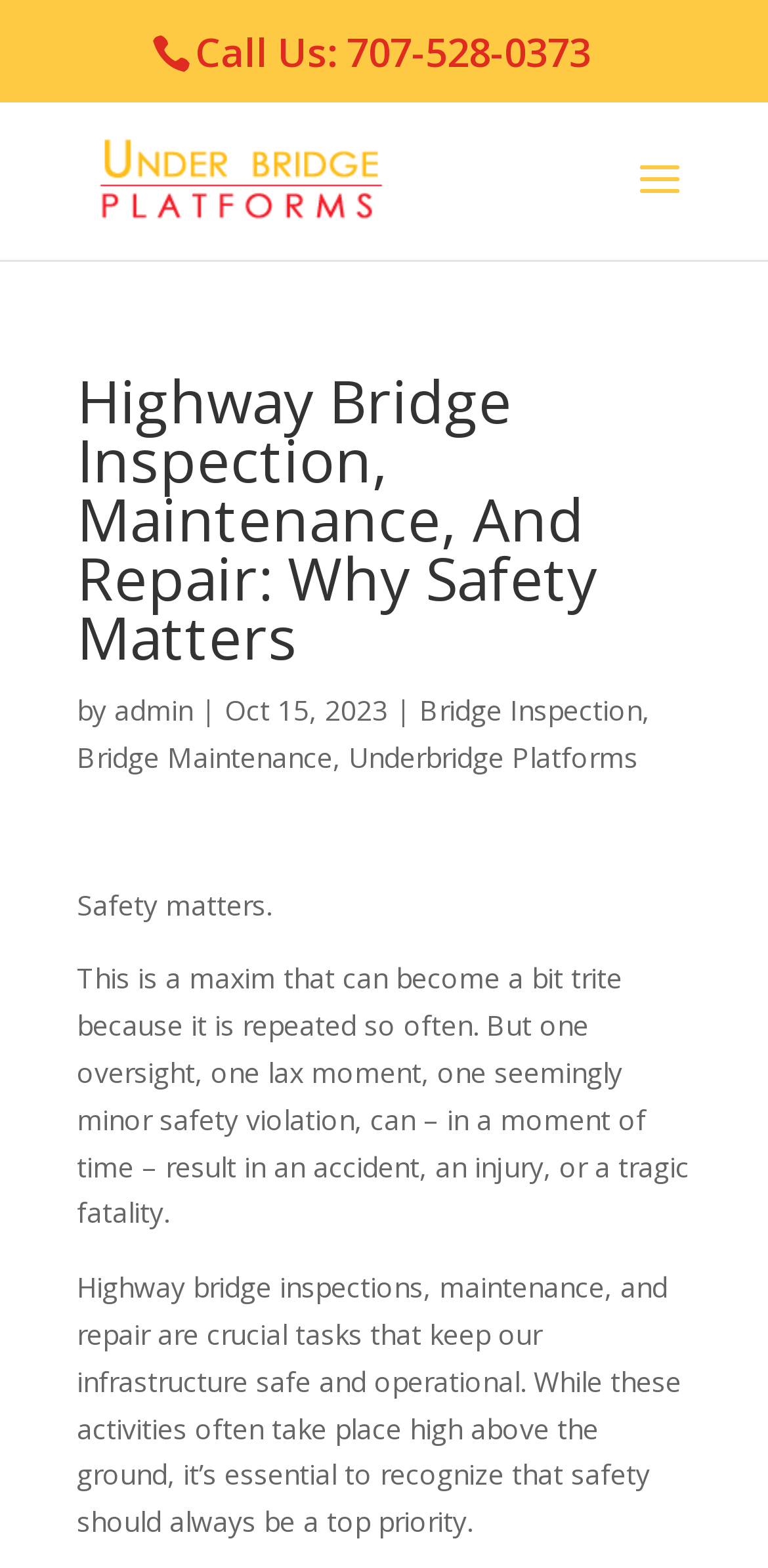Carefully examine the image and provide an in-depth answer to the question: What is the topic of the link 'Under Bridge'?

The topic of the link 'Under Bridge' can be inferred from the image element with the same text, which is located near the link element. The link element is also located near the link element 'Underbridge Platforms', suggesting that they are related.